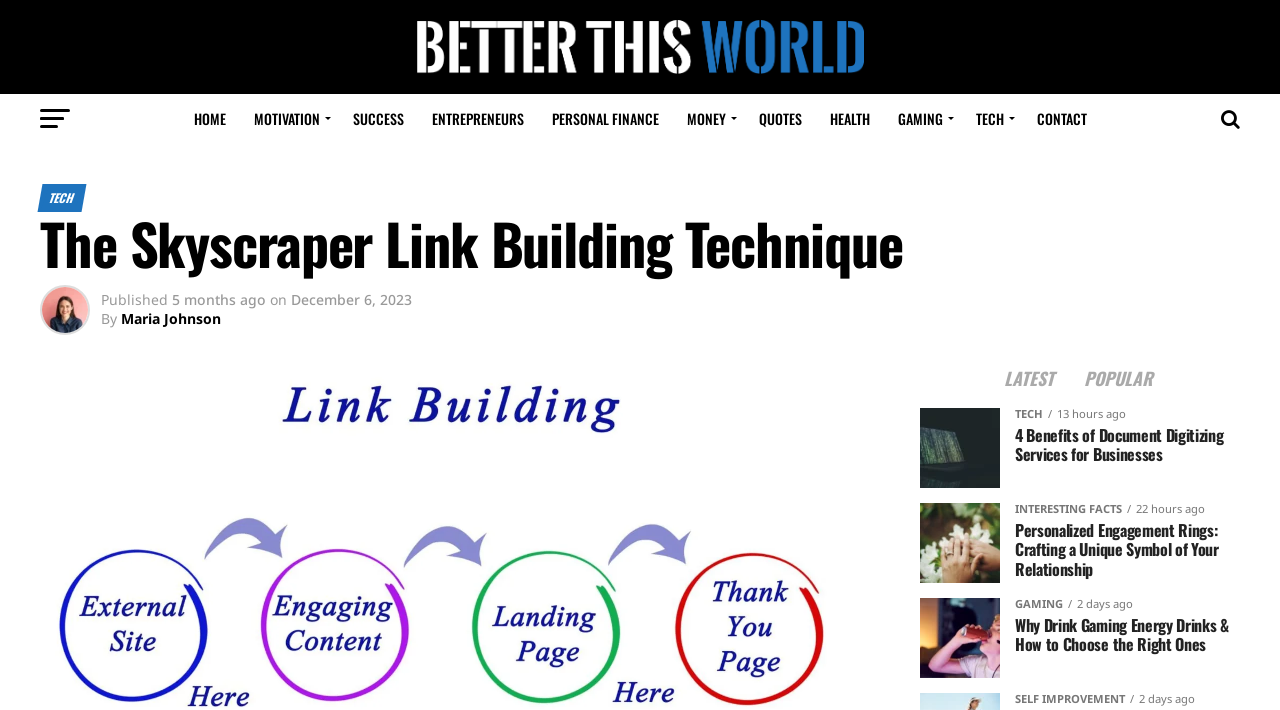Determine the bounding box coordinates of the clickable region to follow the instruction: "Search for something".

None